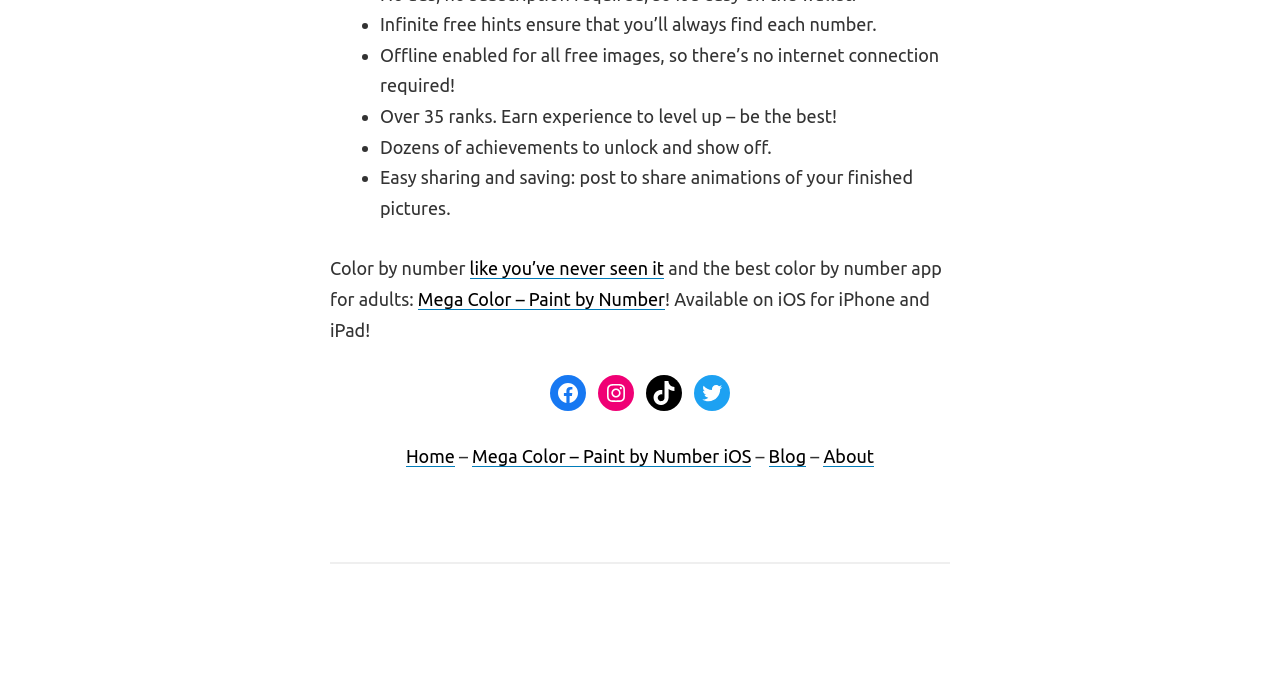Specify the bounding box coordinates for the region that must be clicked to perform the given instruction: "Visit the home page".

[0.317, 0.662, 0.355, 0.693]